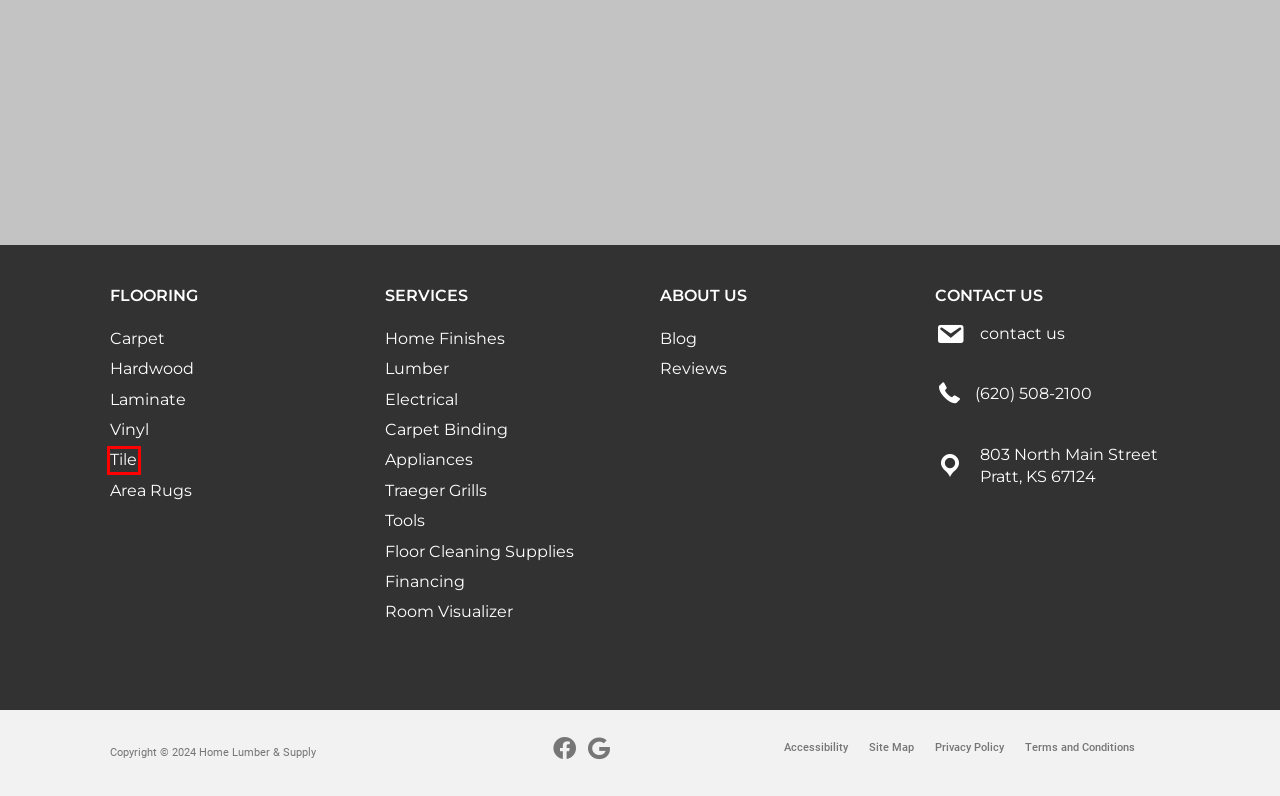Observe the provided screenshot of a webpage that has a red rectangle bounding box. Determine the webpage description that best matches the new webpage after clicking the element inside the red bounding box. Here are the candidates:
A. All About Tile Flooring - Pratt, KS | Home Lumber & Supply Co.
B. Carpet Binding Services in Pratt, KS | Home Lumber & Supply Co.
C. Privacy Policy - Pratt, KS | Home Lumber & Supply Co.
D. All About Laminate Flooring - Pratt, KS | Home Lumber & Supply Co.
E. Room Visualizer in Pratt, KS | Home Lumber And Supply Company
F. All About Carpet - Pratt, KS | Home Lumber & Supply Co.
G. Terms & Conditions - Pratt, KS | Home Lumber & Supply Co.
H. Power Tools in Pratt, KS | Home Lumber & Supply Co.

A